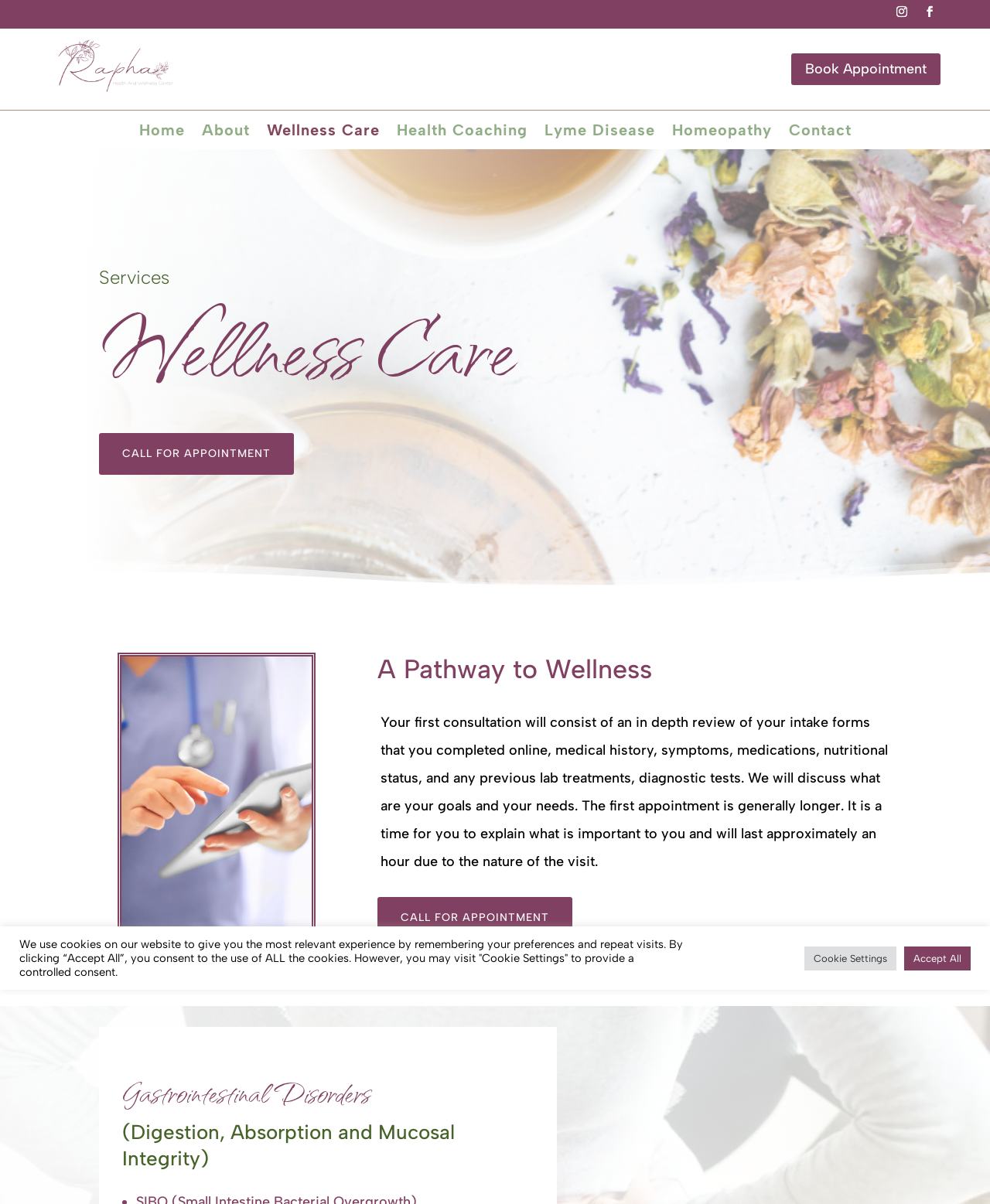Please specify the bounding box coordinates of the region to click in order to perform the following instruction: "Click the Home link".

[0.14, 0.103, 0.186, 0.117]